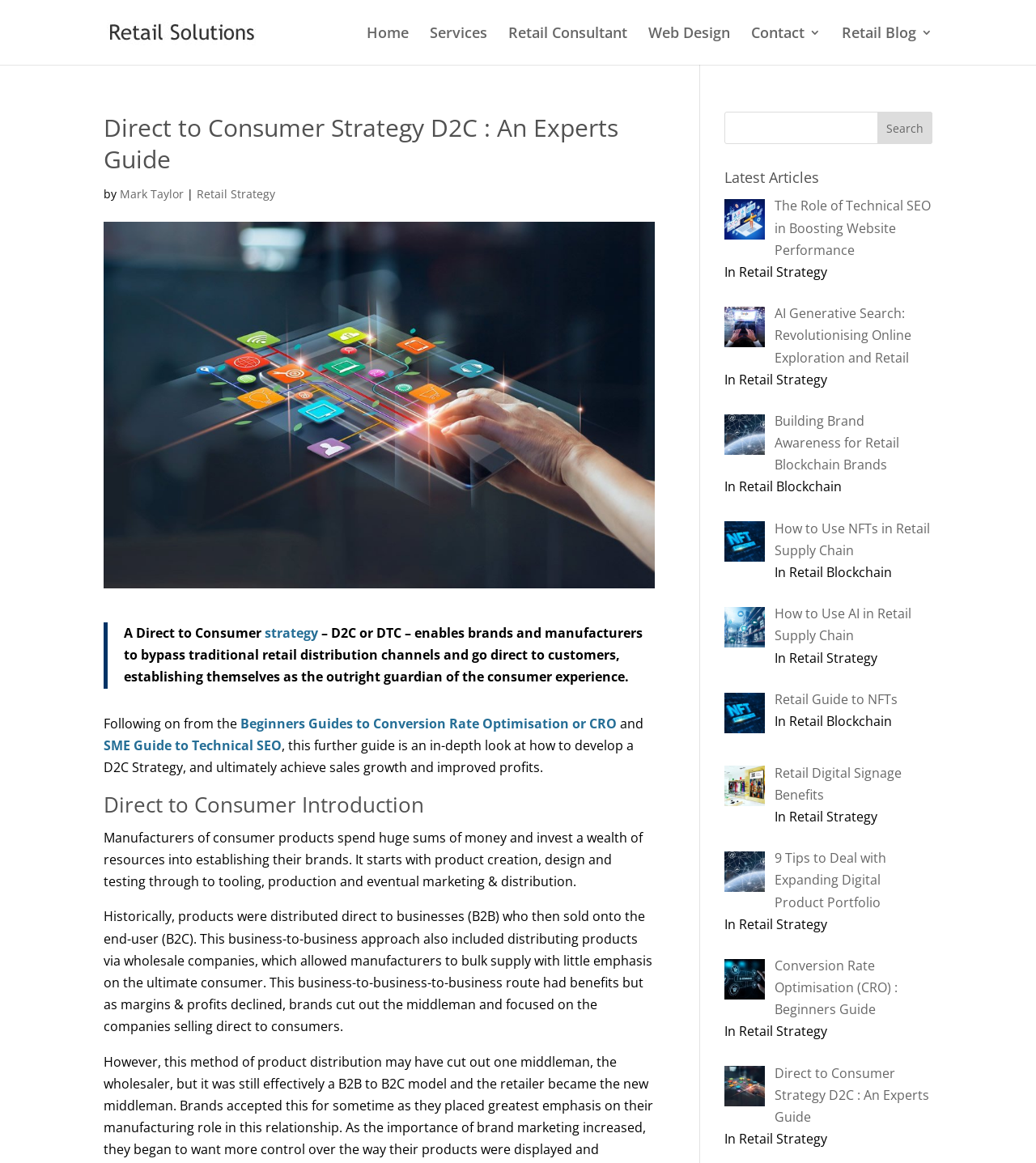What is the purpose of Retail Digital Signage?
Utilize the image to construct a detailed and well-explained answer.

The purpose of Retail Digital Signage is to provide benefits, as mentioned in the article 'Retail Digital Signage Benefits' which is linked on this webpage, suggesting that digital signage can be used in retail to achieve certain benefits.